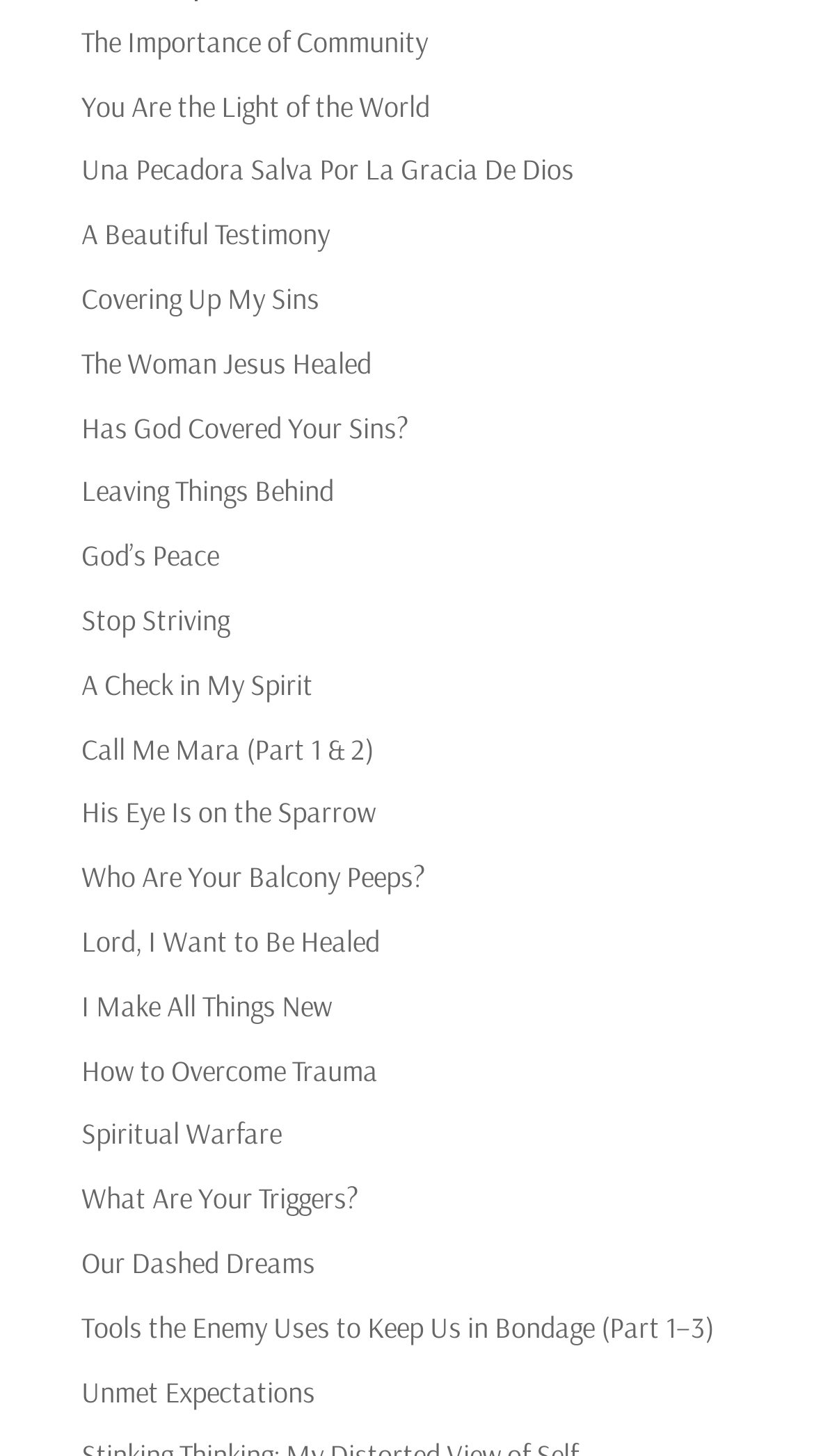Determine the bounding box coordinates for the area that needs to be clicked to fulfill this task: "discover the tools the enemy uses to keep us in bondage". The coordinates must be given as four float numbers between 0 and 1, i.e., [left, top, right, bottom].

[0.1, 0.898, 0.877, 0.924]